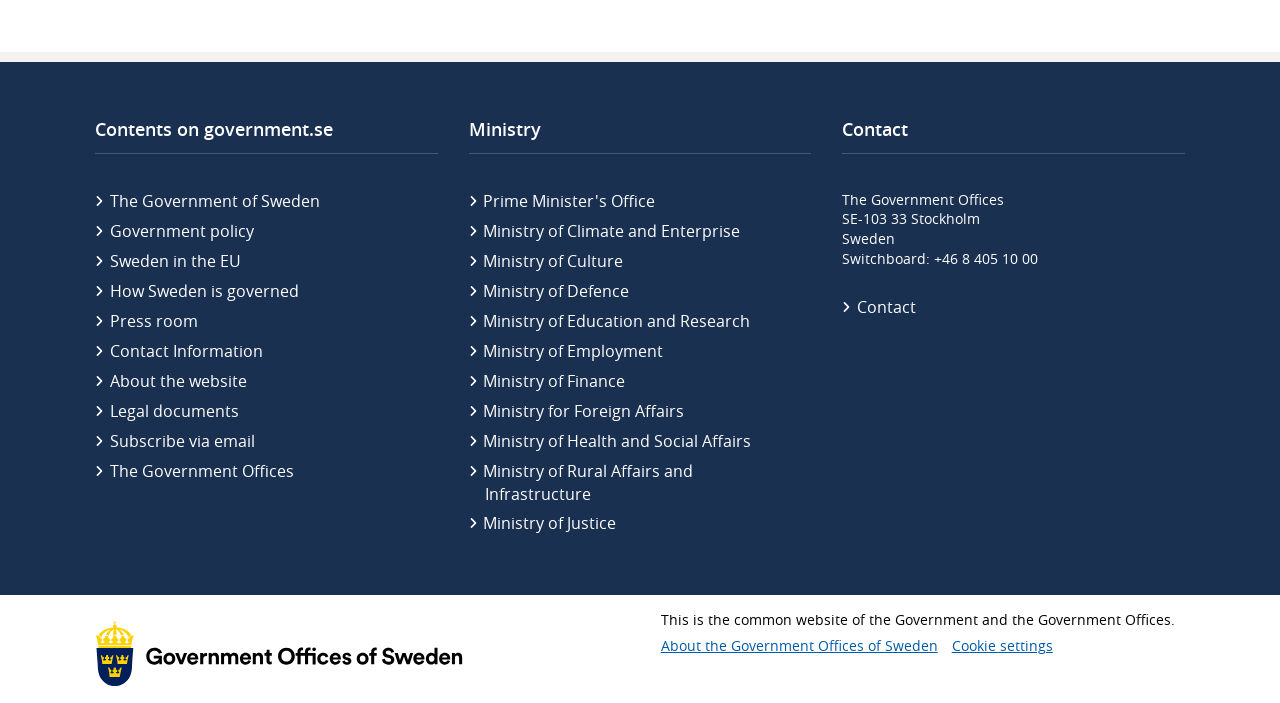Please indicate the bounding box coordinates of the element's region to be clicked to achieve the instruction: "Visit the Ministry of Finance". Provide the coordinates as four float numbers between 0 and 1, i.e., [left, top, right, bottom].

[0.379, 0.526, 0.615, 0.559]